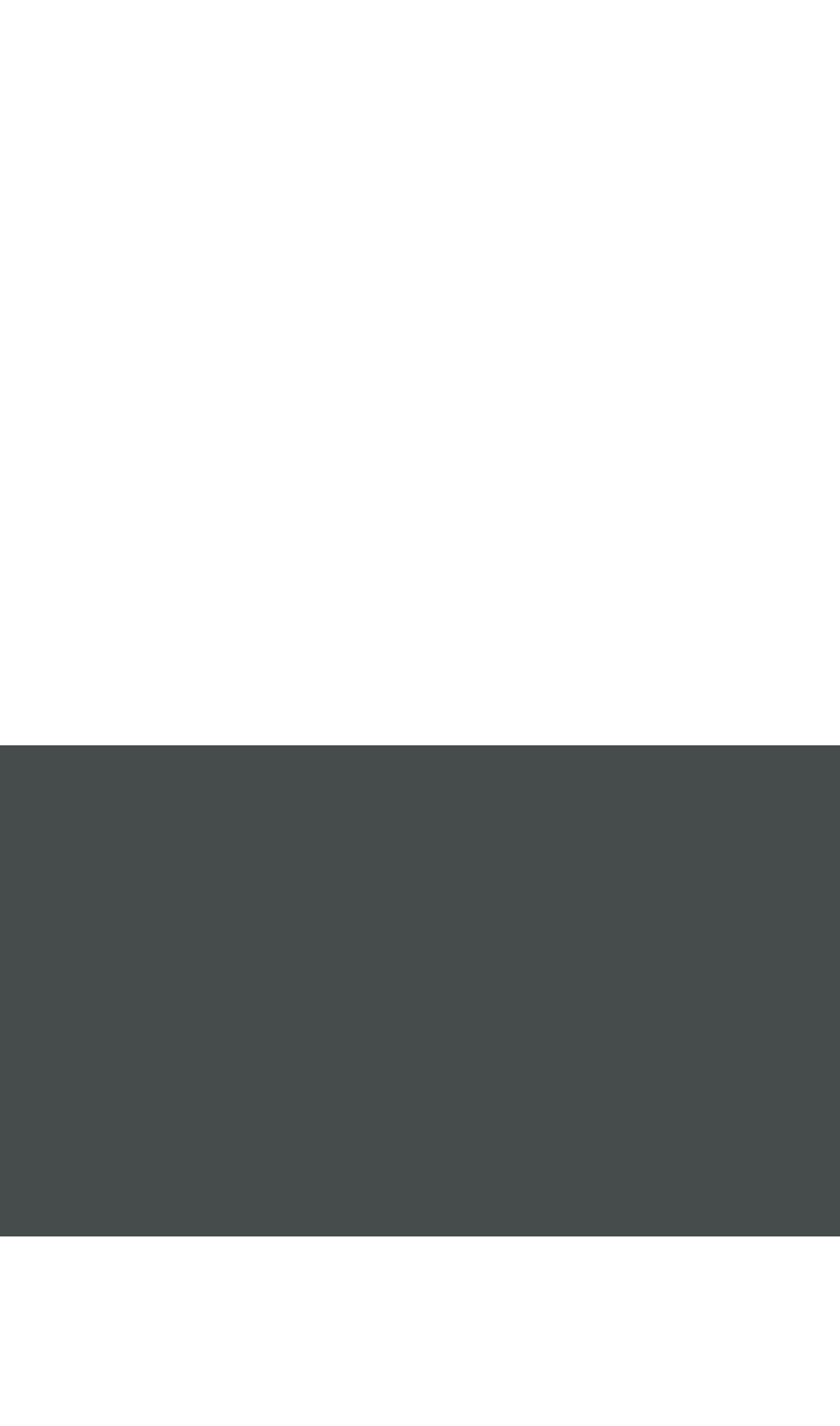Identify the bounding box coordinates of the clickable region necessary to fulfill the following instruction: "Visit Praxity". The bounding box coordinates should be four float numbers between 0 and 1, i.e., [left, top, right, bottom].

[0.041, 0.547, 0.959, 0.58]